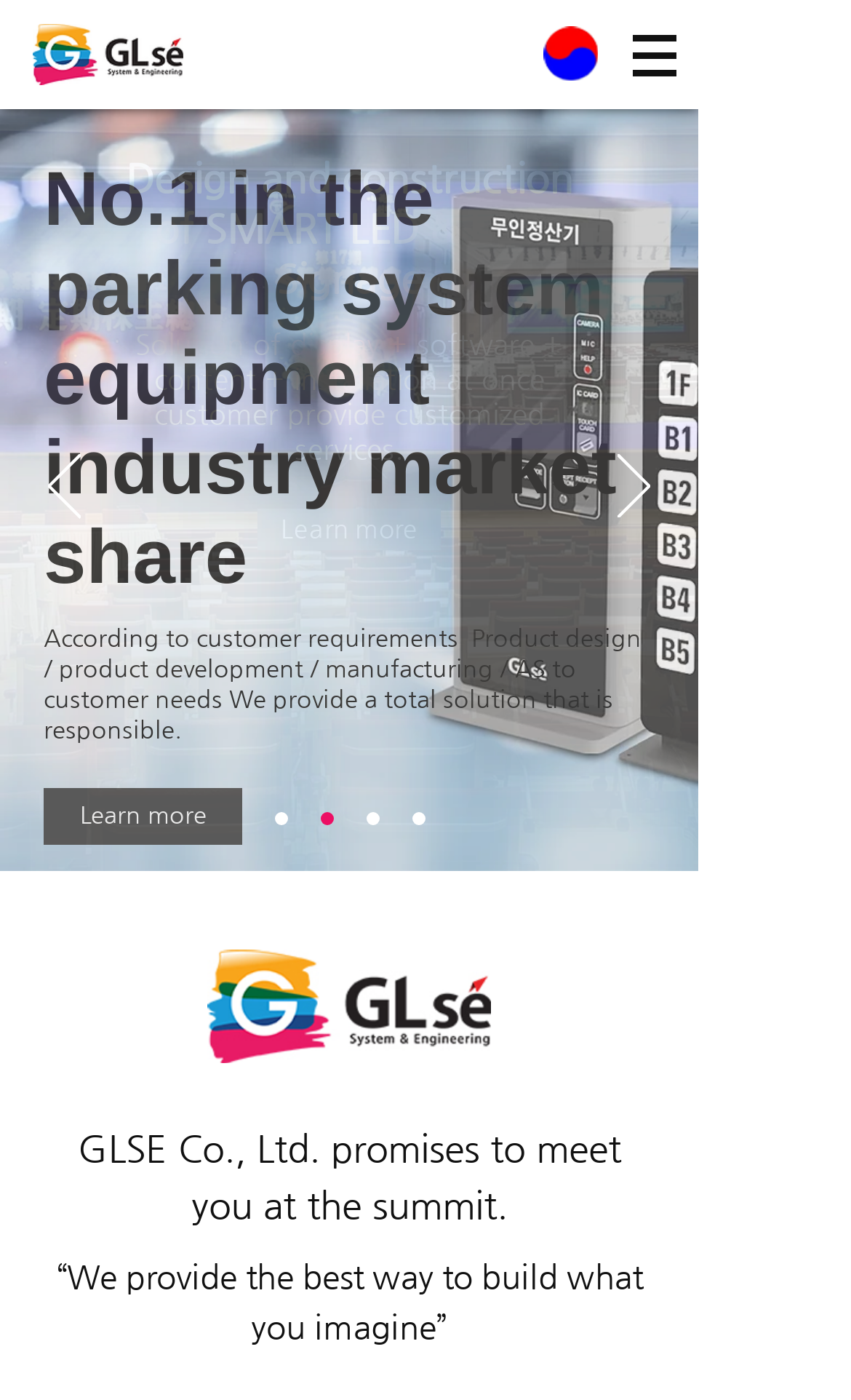What is the topic of the slide show?
Please answer the question as detailed as possible based on the image.

I found the topic of the slide show by looking at the headings inside the region labeled '슬라이드쇼'. The heading 'Design and construction of SMART LED & LCD Signage' suggests that the slide show is about SMART LED & LCD Signage.